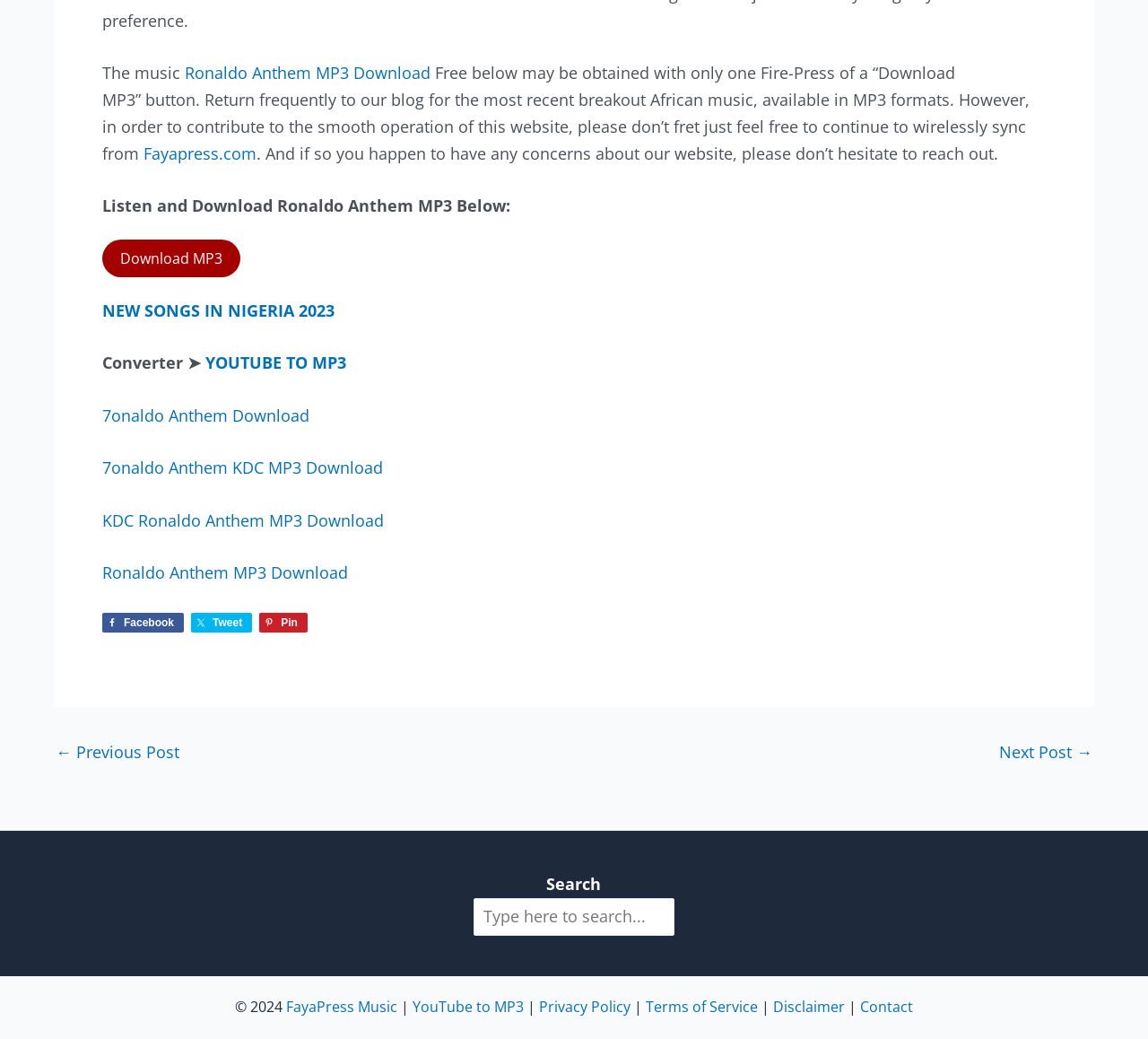What is the format of the music available on the website?
Using the image, provide a concise answer in one word or a short phrase.

MP3